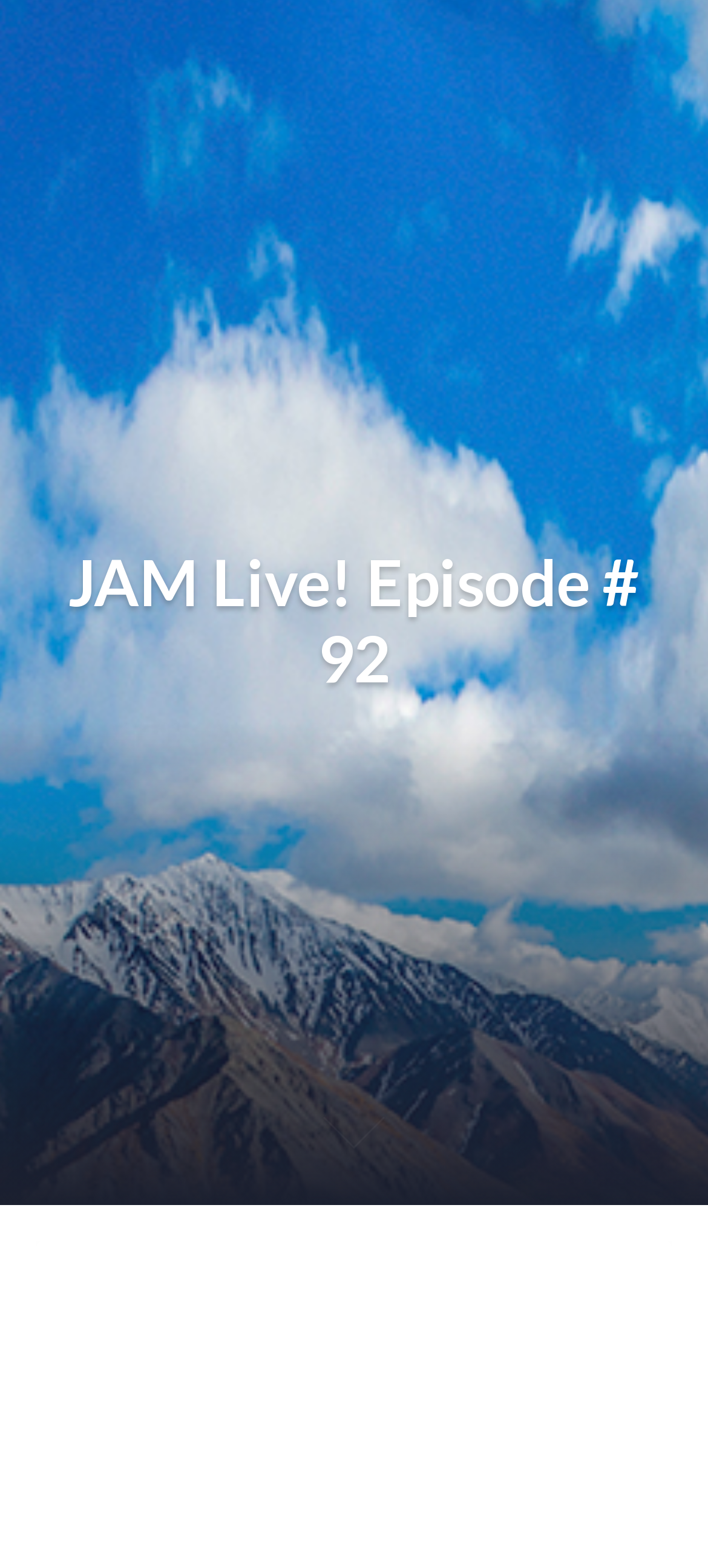Identify the bounding box of the UI component described as: "aria-label="Play" title="Play"".

[0.221, 0.922, 0.272, 0.946]